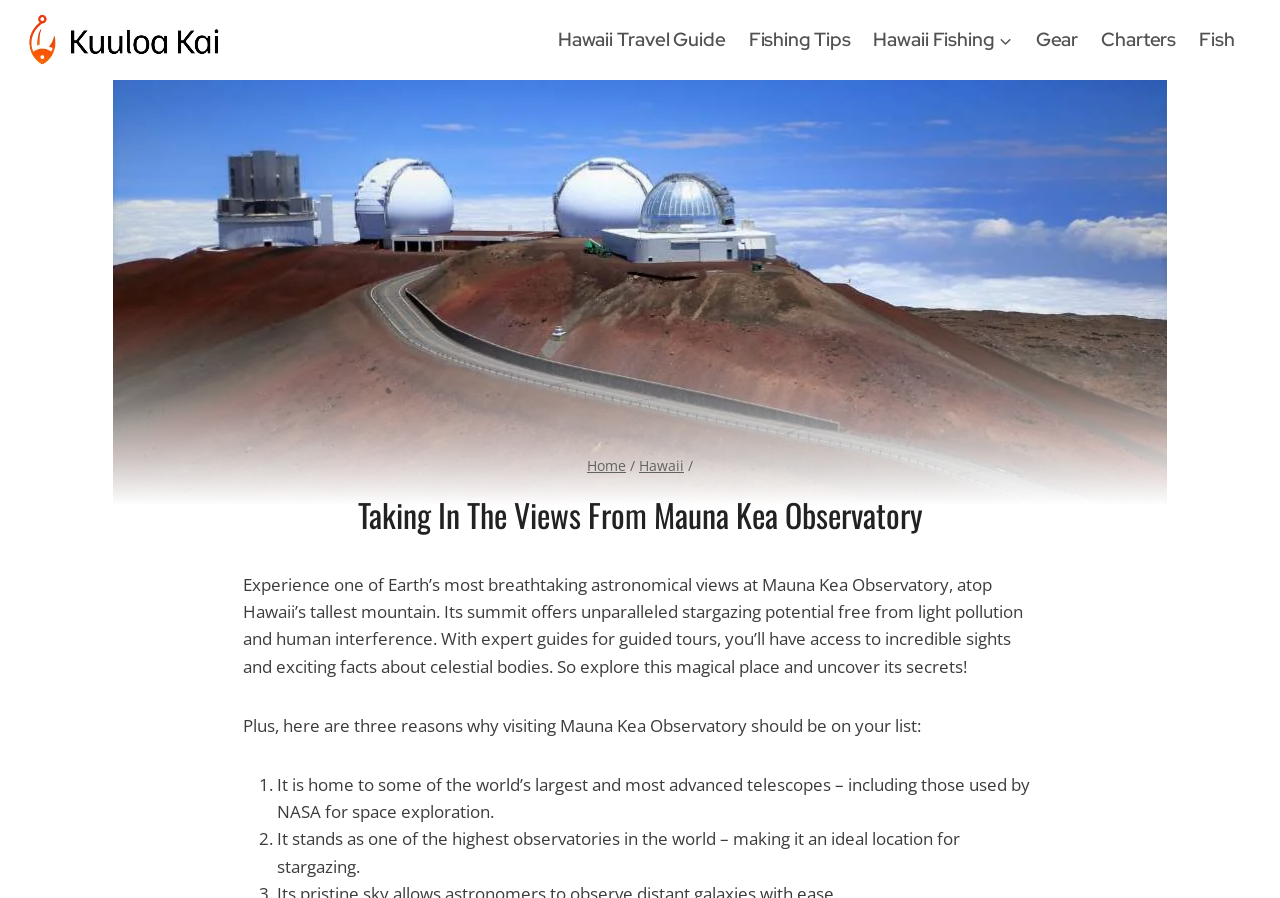What is the purpose of the guided tours at Mauna Kea Observatory?
Look at the webpage screenshot and answer the question with a detailed explanation.

According to the webpage, the guided tours at Mauna Kea Observatory provide access to incredible sights and exciting facts about celestial bodies, suggesting that the purpose of the tours is to educate and showcase the observatory's features.